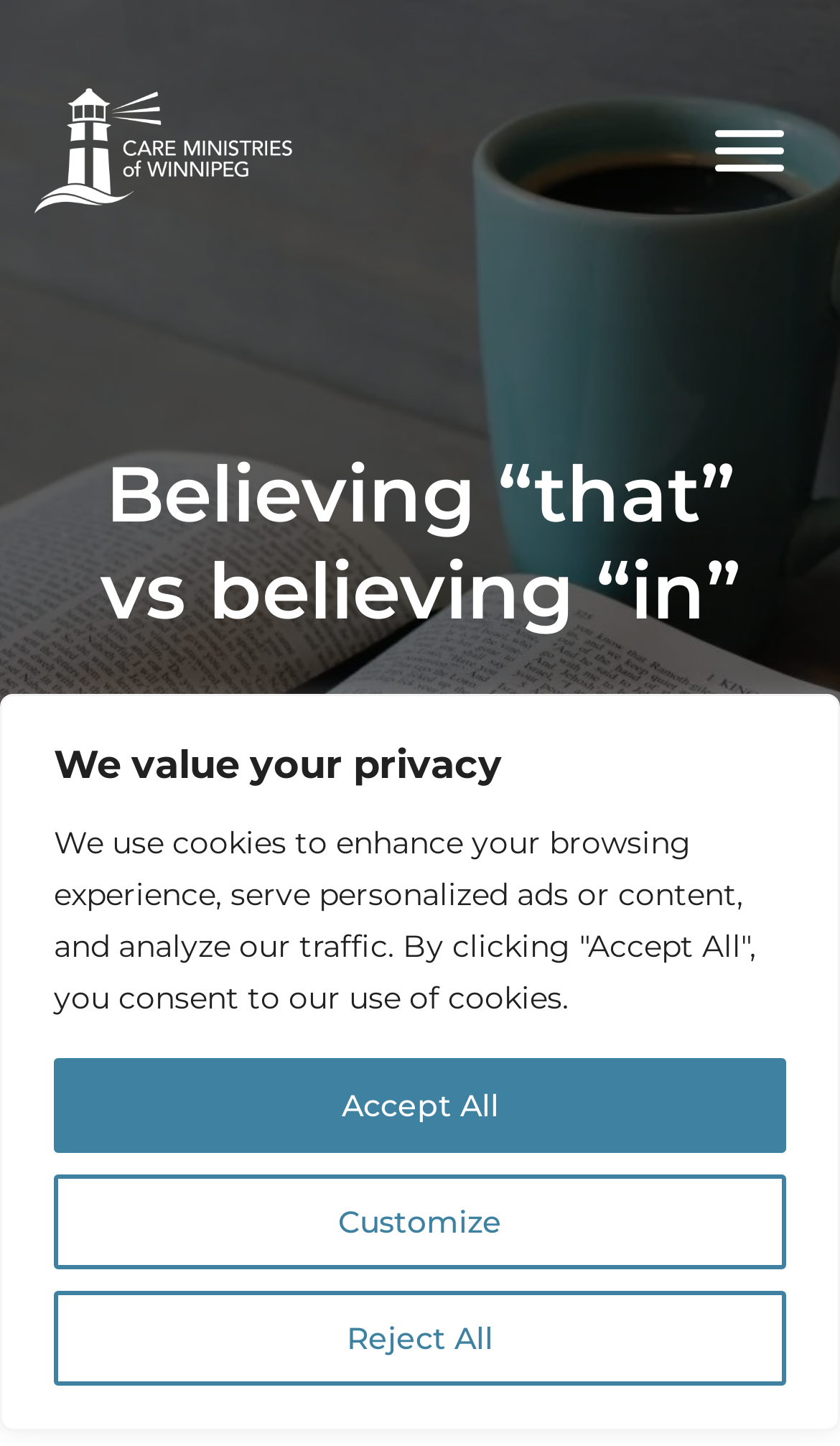Respond with a single word or phrase to the following question:
What is the theme of the image at the top of the webpage?

An open Bible and a cup of coffee